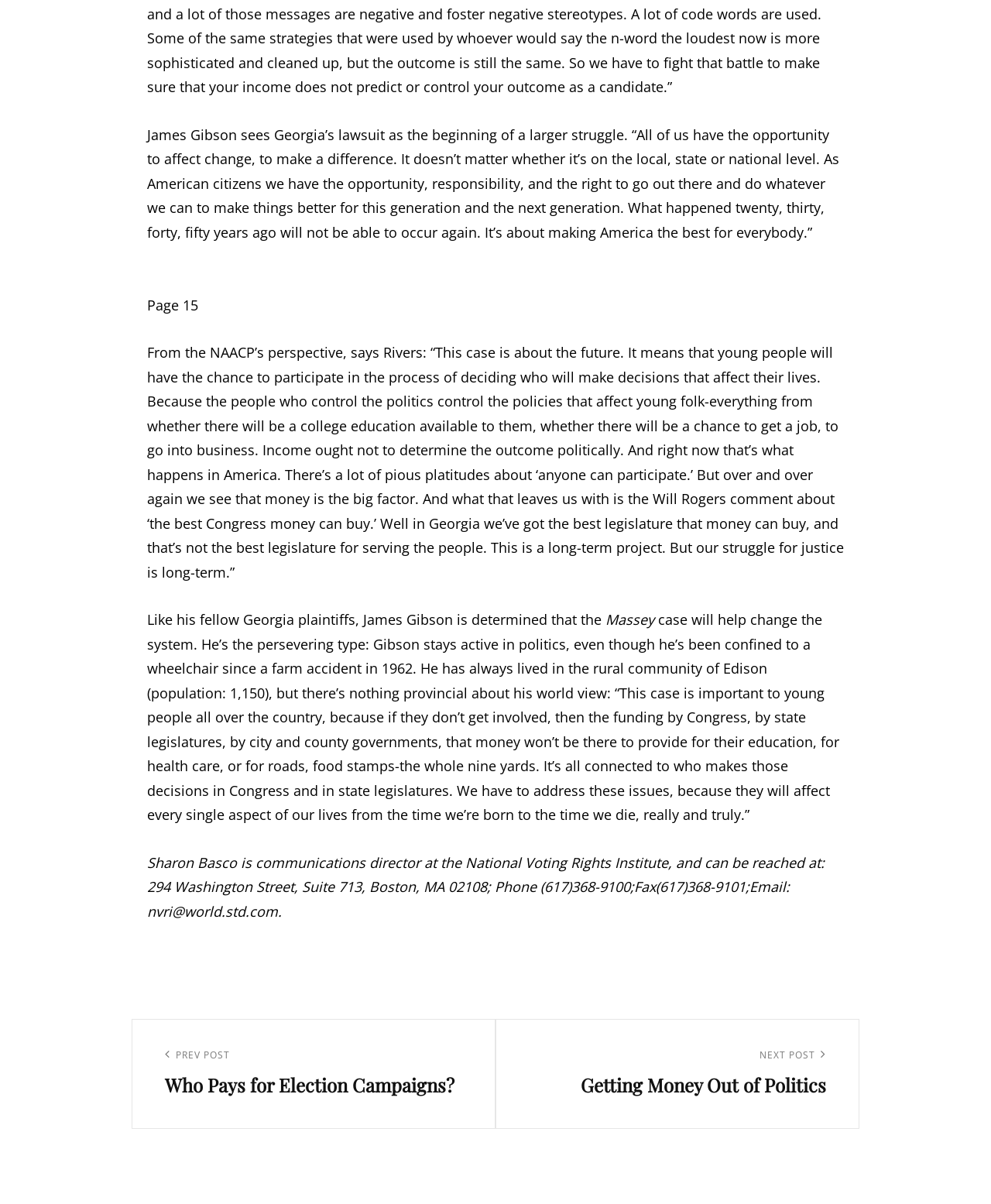What happened to James Gibson in 1962?
Use the information from the image to give a detailed answer to the question.

The text states that James Gibson has been confined to a wheelchair since a farm accident in 1962.